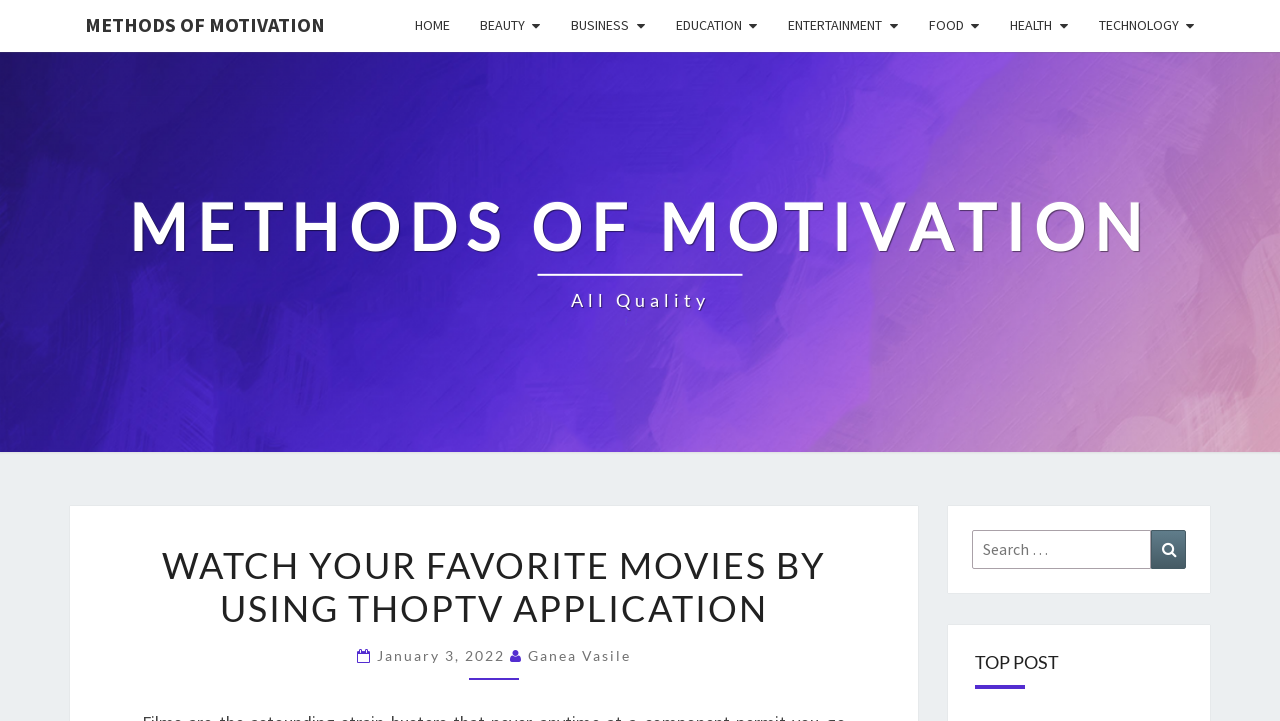How many categories are listed in the top navigation bar?
Please craft a detailed and exhaustive response to the question.

The top navigation bar lists 8 categories, namely 'HOME', 'BEAUTY', 'BUSINESS', 'EDUCATION', 'ENTERTAINMENT', 'FOOD', 'HEALTH', and 'TECHNOLOGY', each with an icon  next to it.